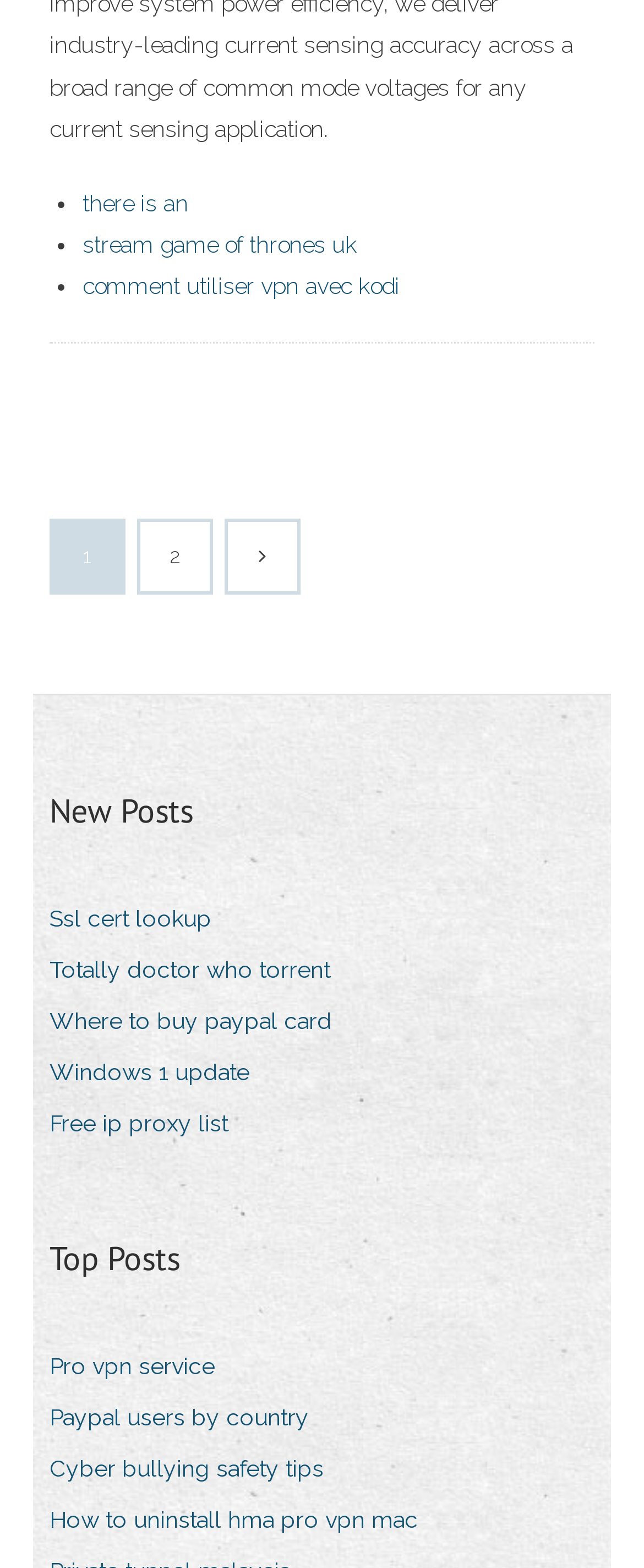Please determine the bounding box coordinates of the element's region to click for the following instruction: "Click on 'stream game of thrones uk'".

[0.128, 0.148, 0.554, 0.165]